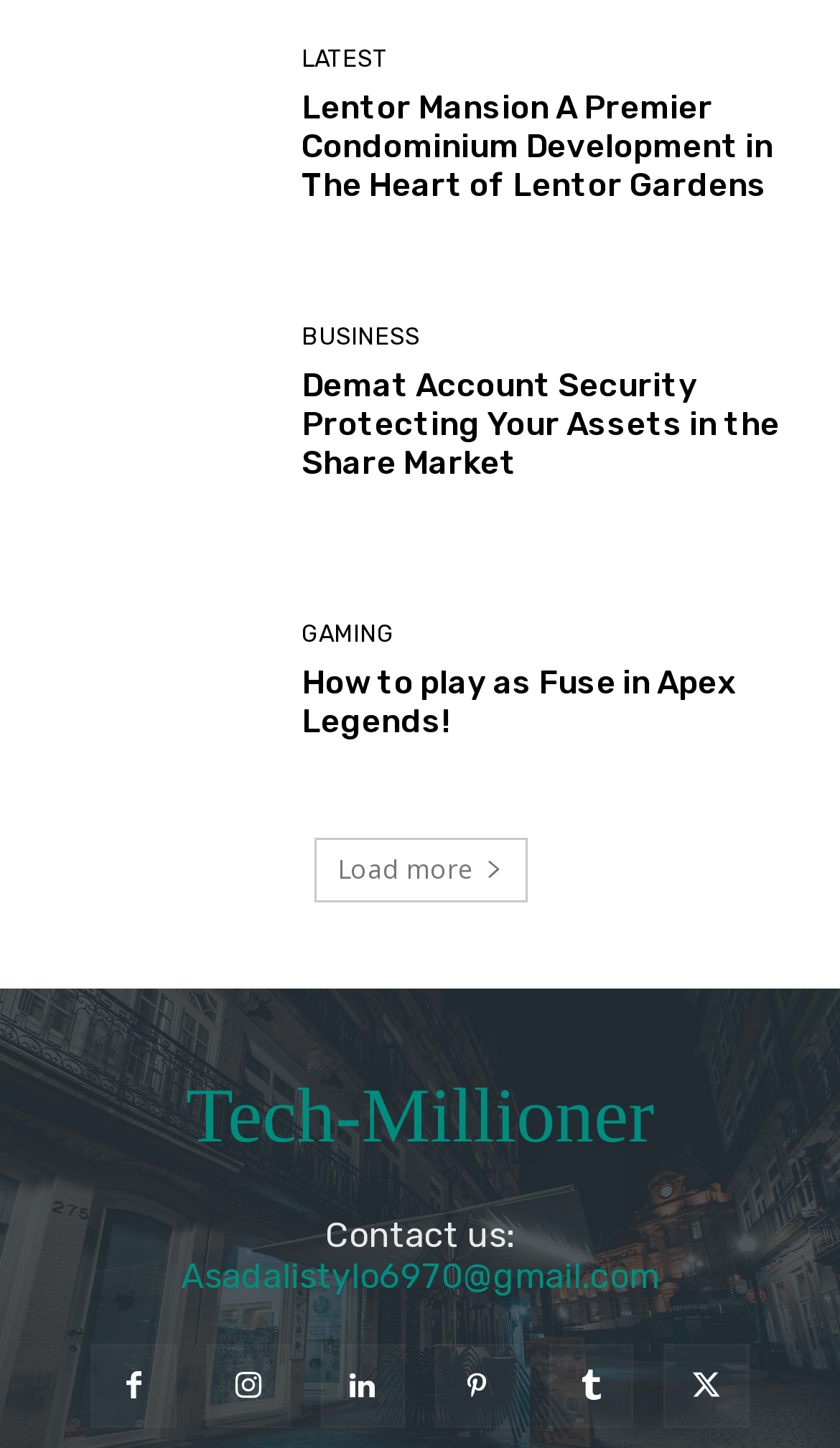Please find the bounding box for the following UI element description. Provide the coordinates in (top-left x, top-left y, bottom-right x, bottom-right y) format, with values between 0 and 1: Load more

[0.373, 0.579, 0.627, 0.623]